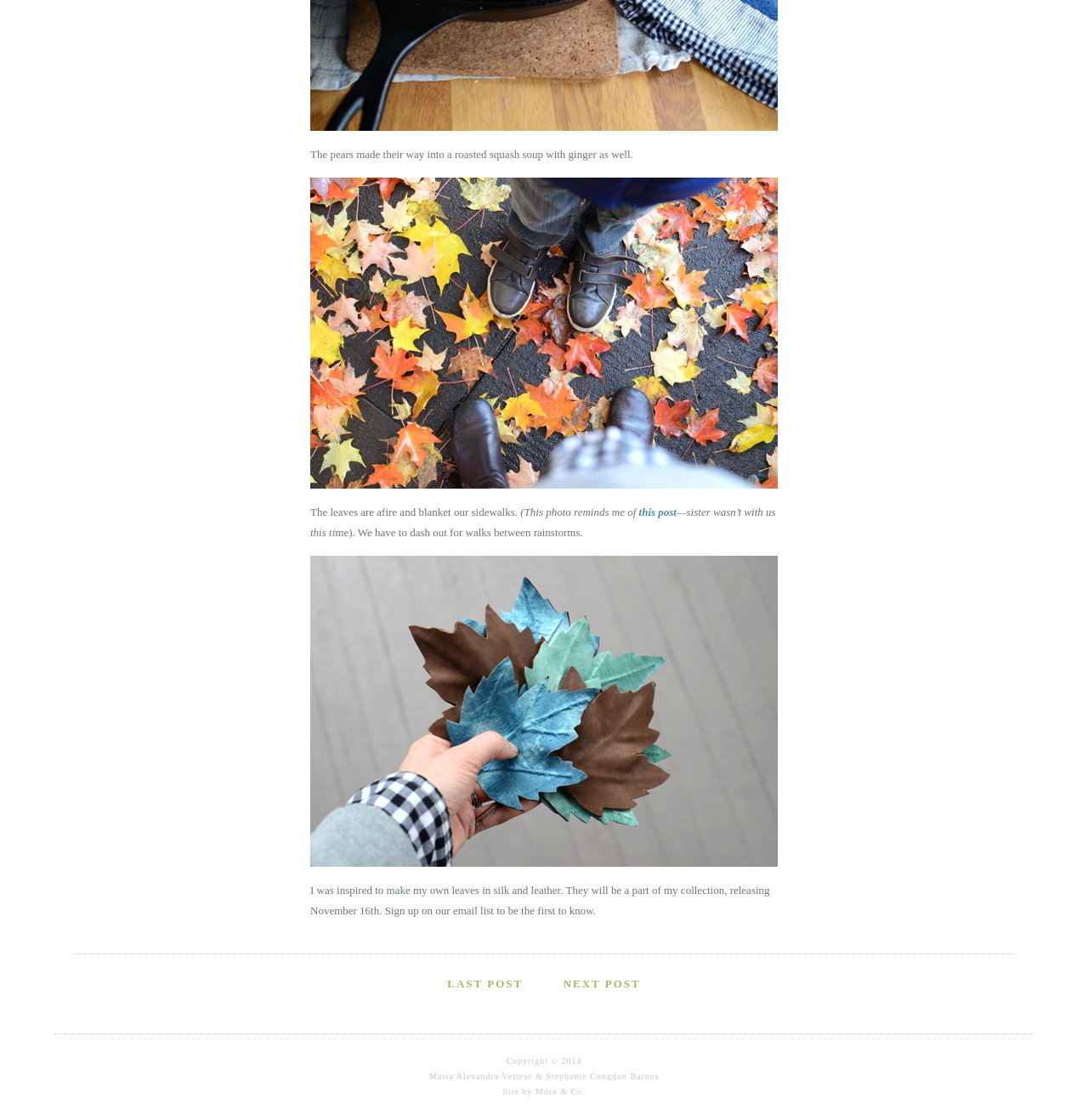Who are the copyright holders?
Provide an in-depth answer to the question, covering all aspects.

The question asks about the copyright holders. From the StaticText element with ID 95, we can see that 'Copyright © 2014 Maria Alexandra Vettese & Stephanie Congdon Barnes'. Therefore, the copyright holders are Maria Alexandra Vettese and Stephanie Congdon Barnes.